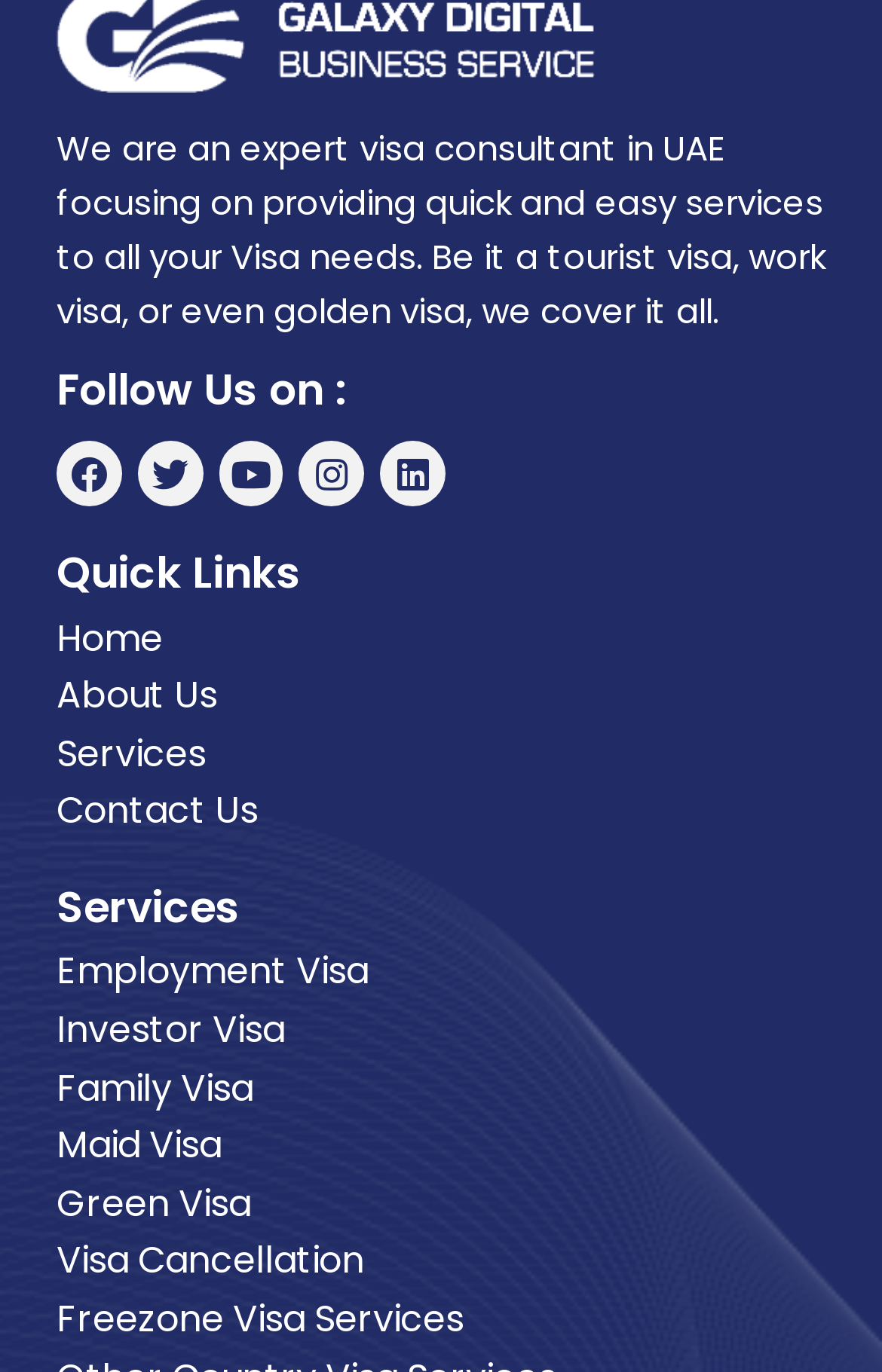Provide the bounding box coordinates of the UI element that matches the description: "strong appetite suppressant gnc".

None